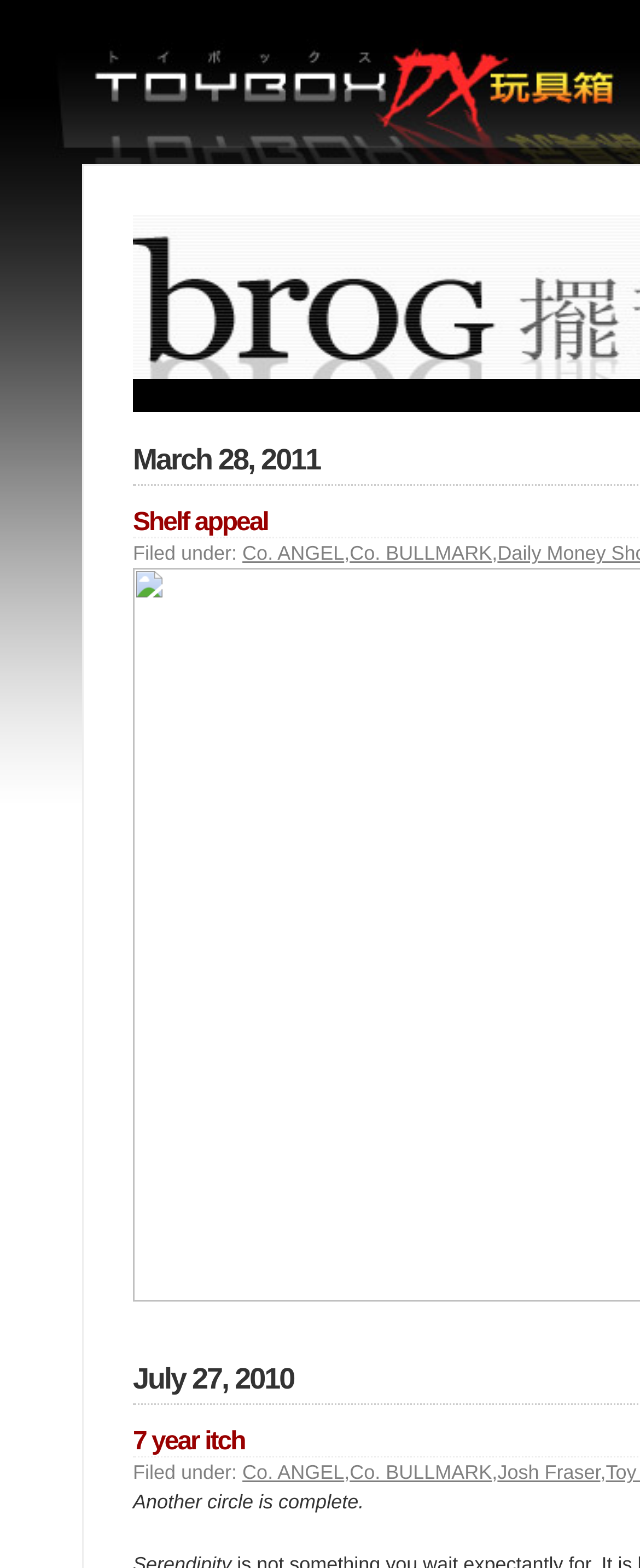Find the main header of the webpage and produce its text content.

toyboxdx toy blog brog: is graceful art of daily expressing japanese toy  